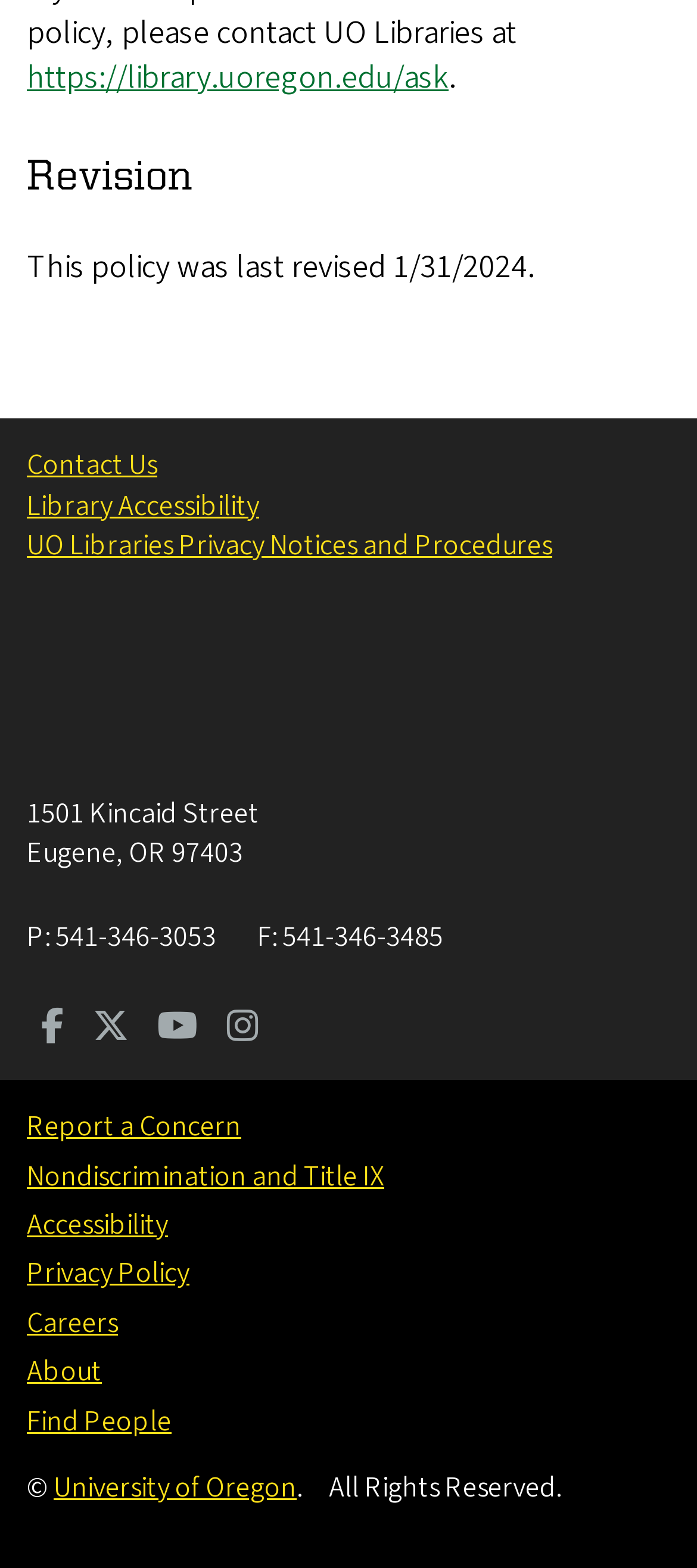Given the element description: "Find People", predict the bounding box coordinates of this UI element. The coordinates must be four float numbers between 0 and 1, given as [left, top, right, bottom].

[0.038, 0.893, 0.246, 0.919]